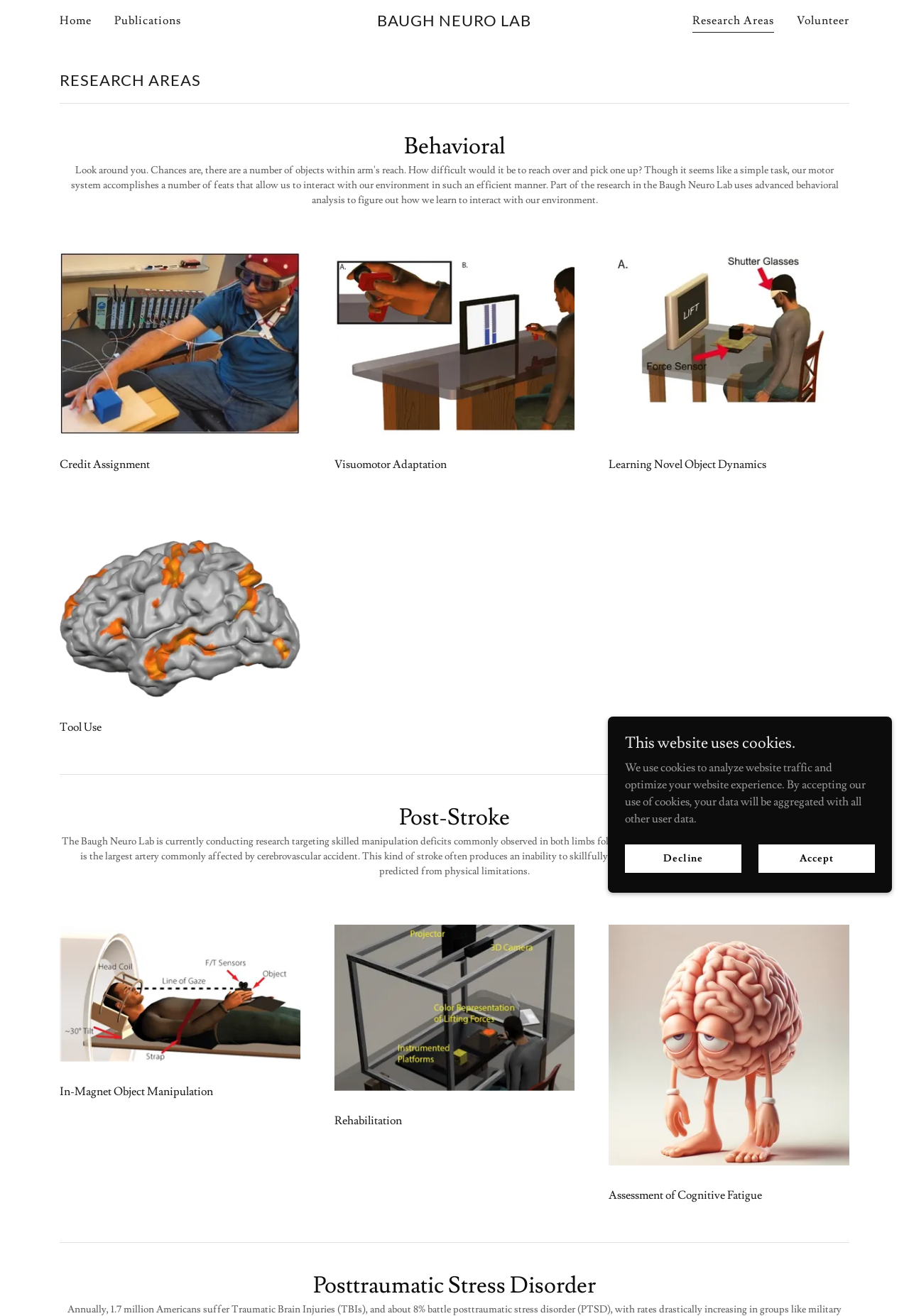Provide a one-word or short-phrase response to the question:
What is the topic of research in the first layout table?

Credit Assignment